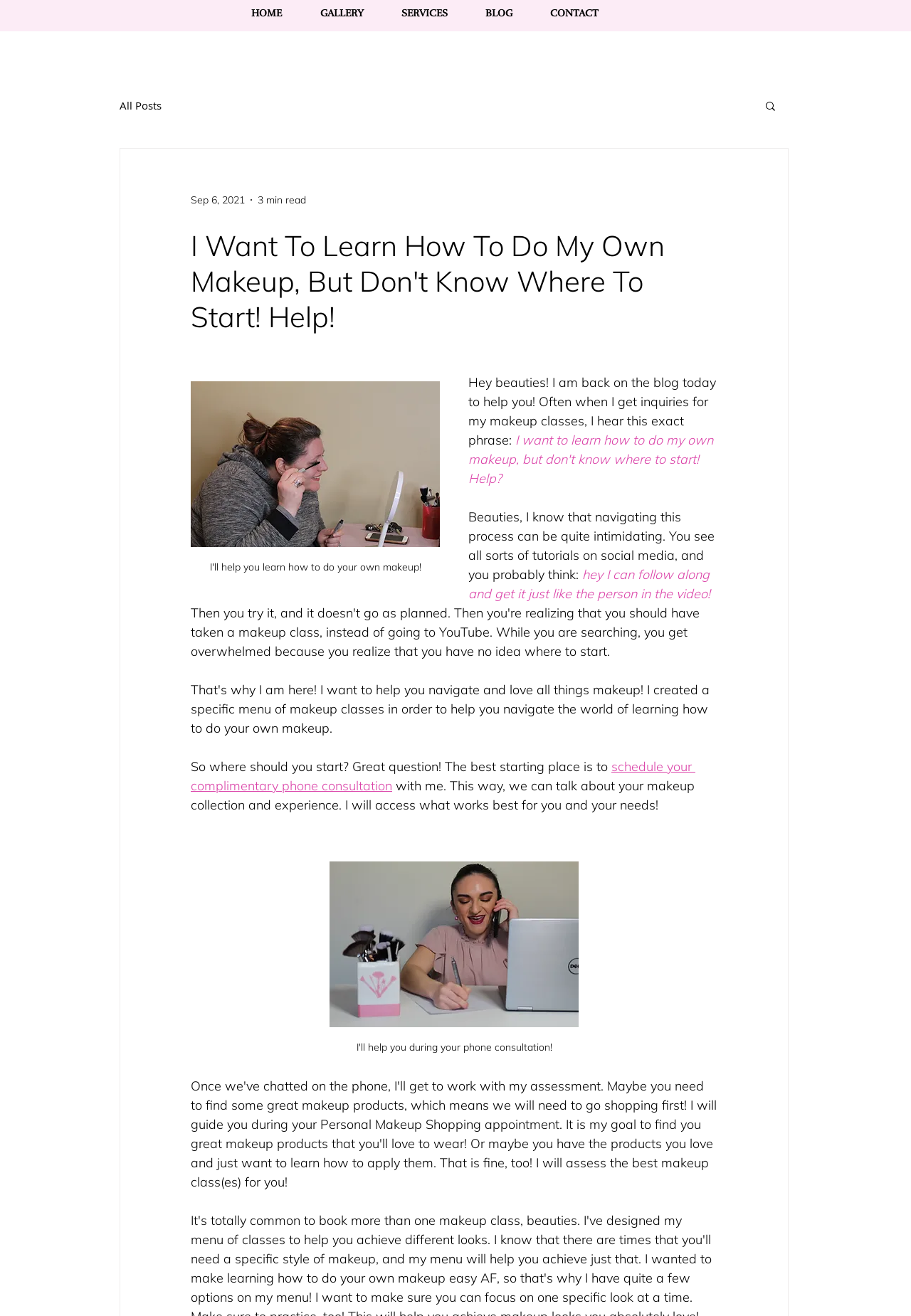Generate a thorough caption detailing the webpage content.

This webpage is about a Boston-based makeup artist, Creative Contour By Carla, who offers guidance on choosing the right makeup class. At the top of the page, there is a navigation menu with links to "HOME", "GALLERY", "SERVICES", "BLOG", and "CONTACT". Below the navigation menu, there is a secondary navigation menu specific to the blog section, with a link to "All Posts".

The main content of the page is an article titled "I Want To Learn How To Do My Own Makeup, But Don't Know Where To Start! Help!" which is also the title of the webpage. The article is divided into several sections, with a large heading at the top. Below the heading, there is a figure with an image of a person applying makeup, accompanied by a caption.

The article begins with a brief introduction, where the author addresses her audience, "beauties", and explains that she will help them navigate the process of choosing a makeup class. The text is divided into several paragraphs, with the author sharing her thoughts and advice on how to get started with makeup classes.

In the middle of the article, there is a call-to-action, where the author invites her readers to schedule a complimentary phone consultation with her. This section is highlighted with a link to schedule the consultation. Below this section, there is another figure with an image of Carla talking on the phone during a consultation, accompanied by a caption.

Throughout the article, there are several images and figures that break up the text and provide visual aids to the reader. The overall layout of the page is clean and easy to follow, with clear headings and concise text.